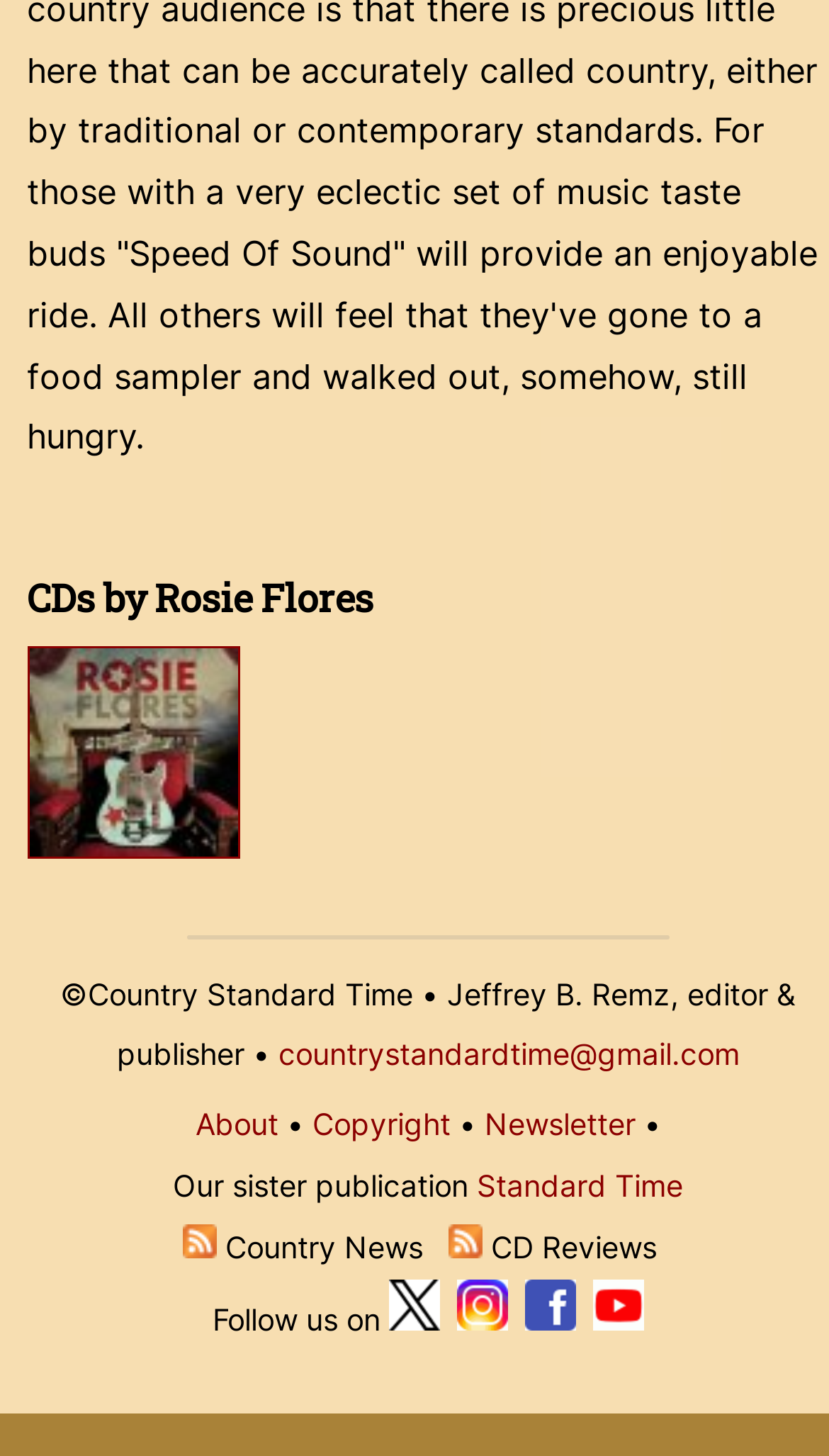Locate the bounding box coordinates of the element's region that should be clicked to carry out the following instruction: "Subscribe to Country Music News". The coordinates need to be four float numbers between 0 and 1, i.e., [left, top, right, bottom].

[0.22, 0.844, 0.261, 0.868]